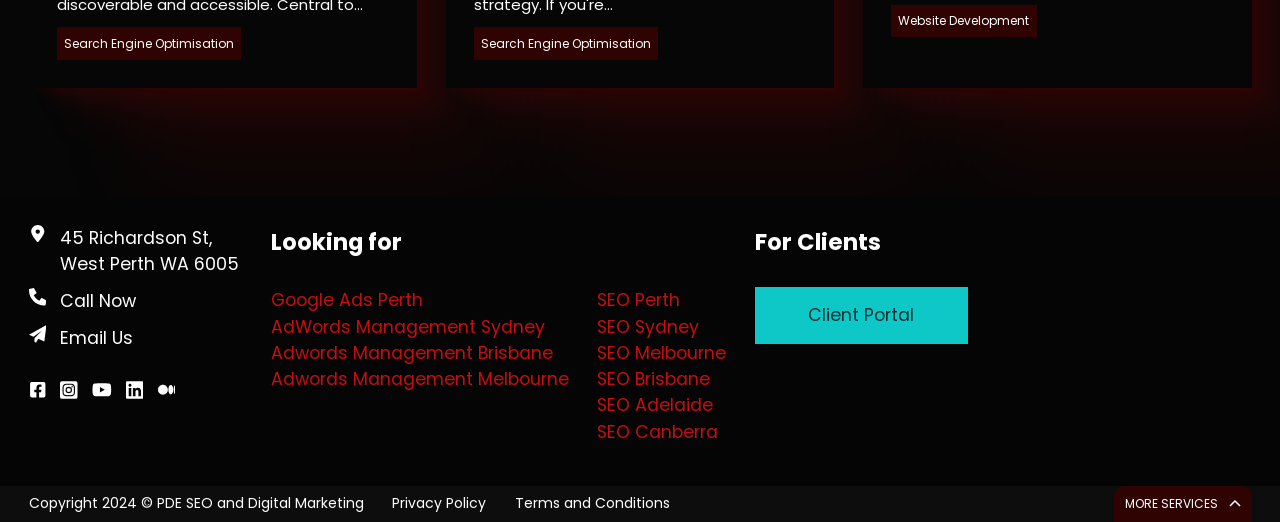Please identify the bounding box coordinates of the region to click in order to complete the task: "Call Now". The coordinates must be four float numbers between 0 and 1, specified as [left, top, right, bottom].

[0.047, 0.552, 0.106, 0.602]